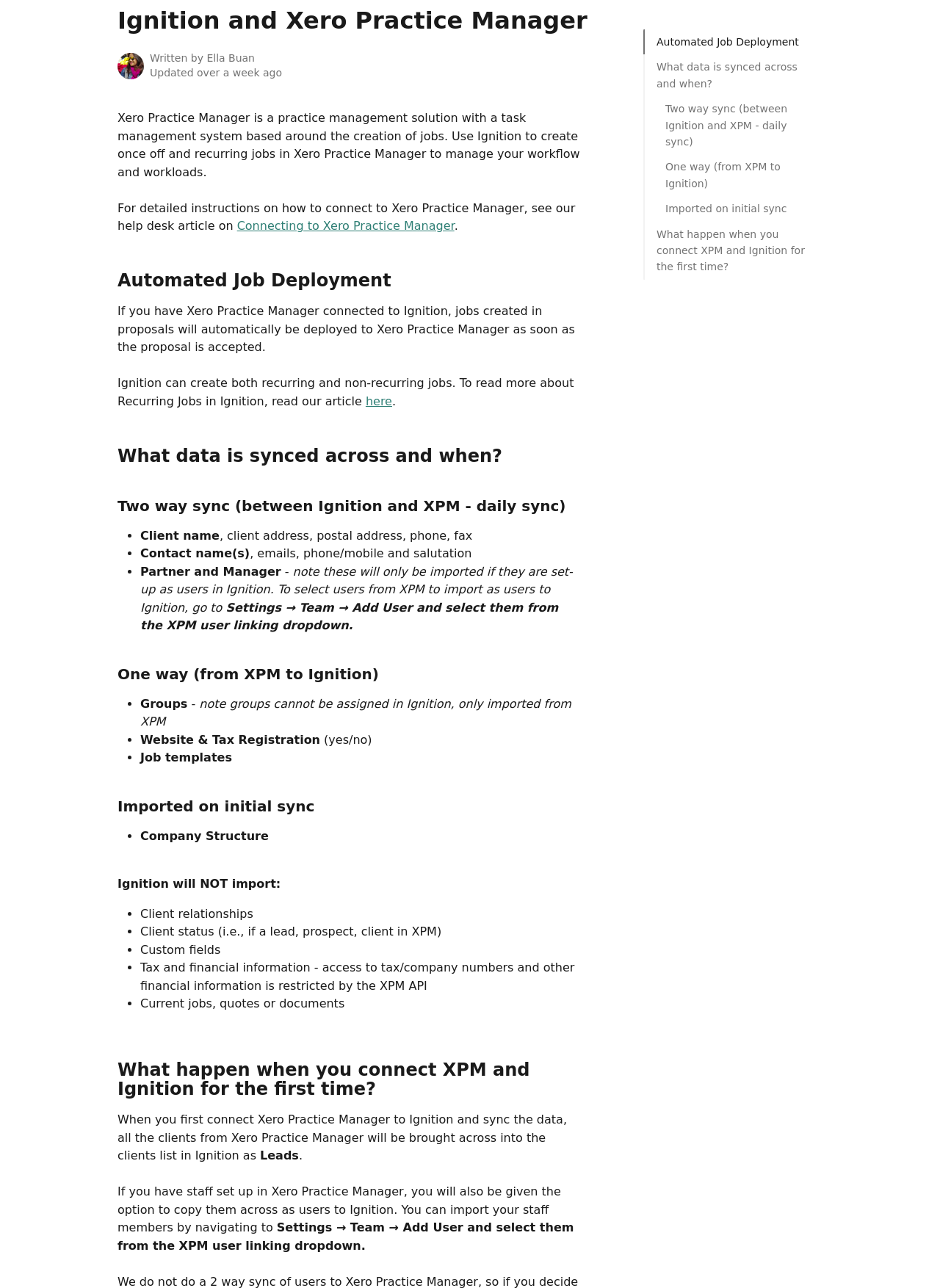What happens when you connect XPM and Ignition for the first time?
Using the visual information, reply with a single word or short phrase.

Clients from XPM are brought across into Ignition